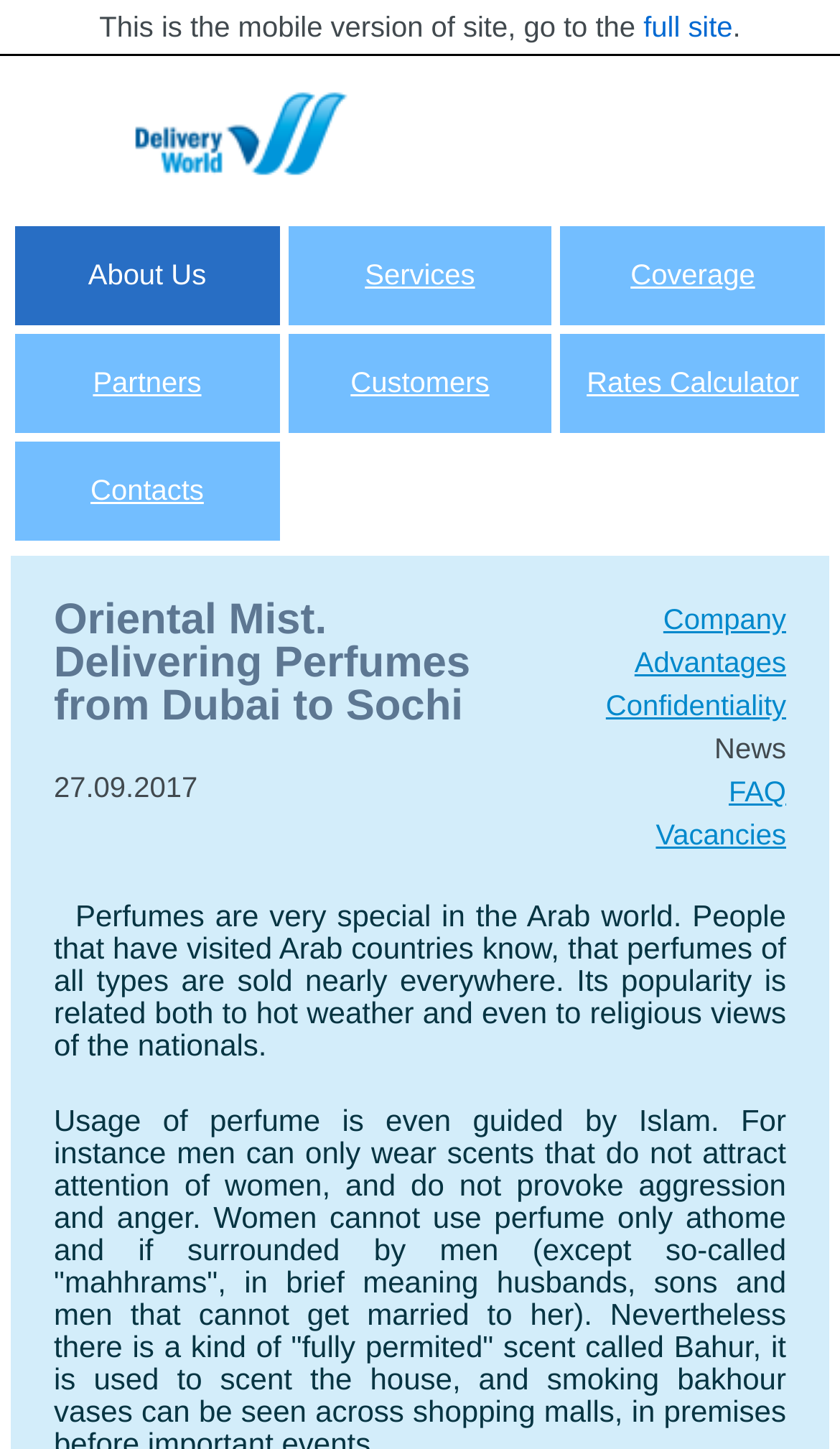What is the topic of the news article?
Refer to the image and respond with a one-word or short-phrase answer.

Perfumes delivery